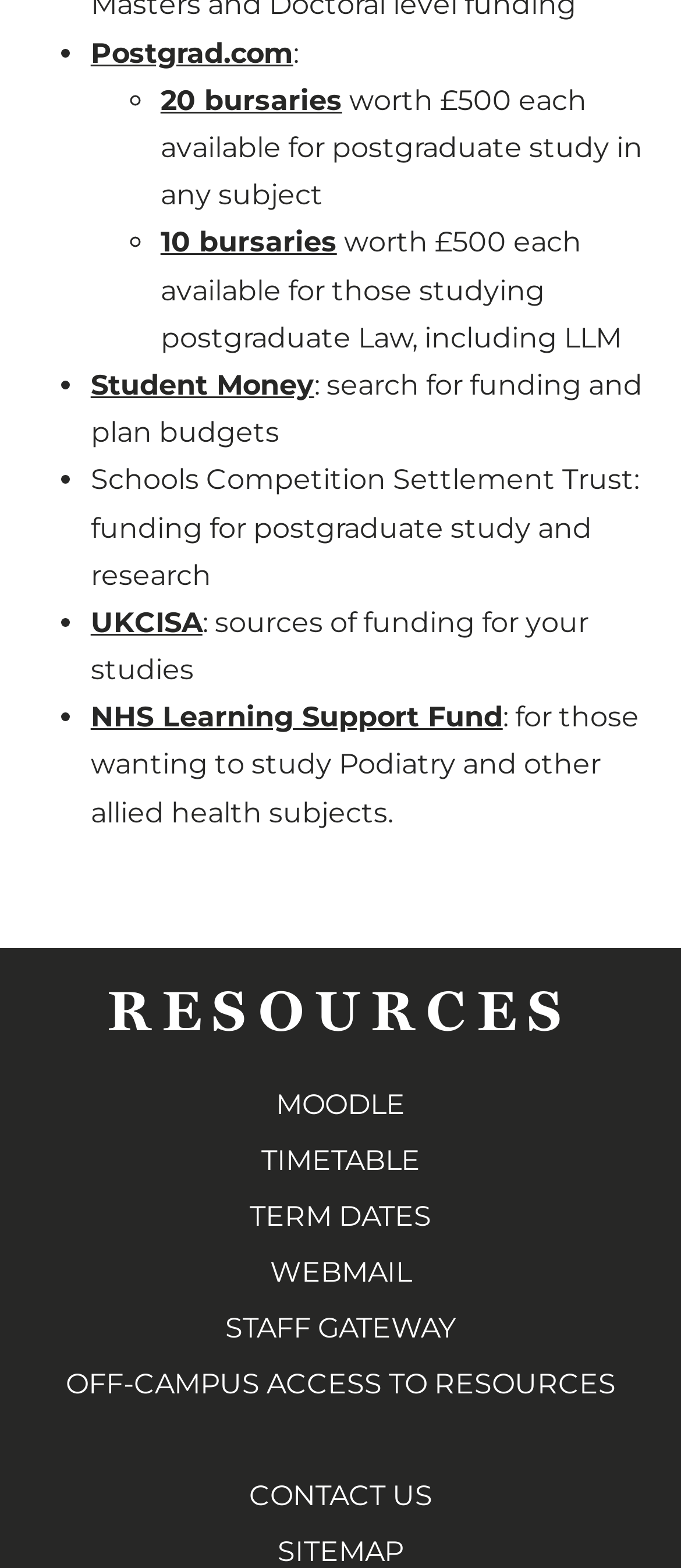Specify the bounding box coordinates of the element's region that should be clicked to achieve the following instruction: "Search for funding and plan budgets". The bounding box coordinates consist of four float numbers between 0 and 1, in the format [left, top, right, bottom].

[0.133, 0.235, 0.943, 0.286]